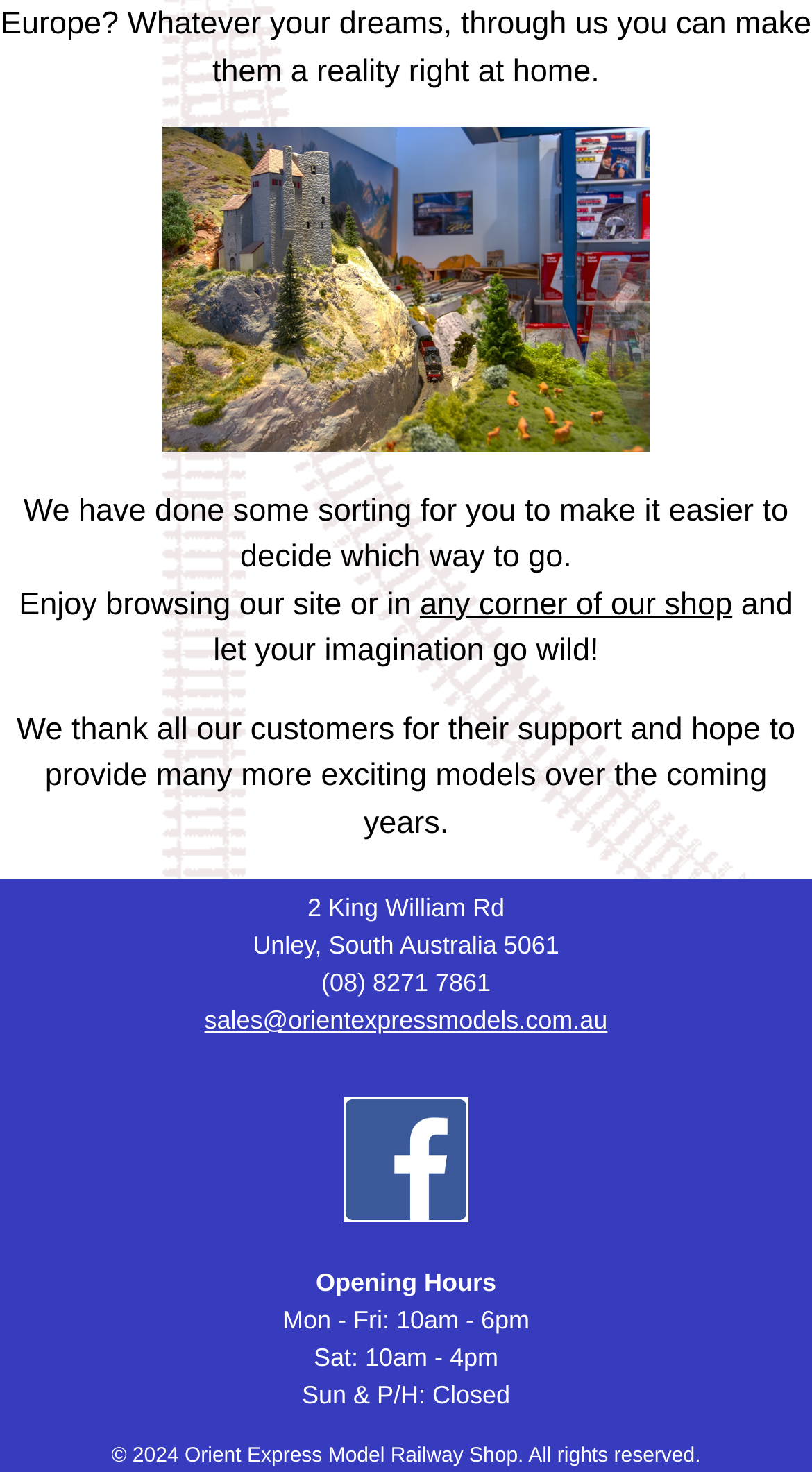Is the shop open on Sundays?
Look at the image and answer the question with a single word or phrase.

No